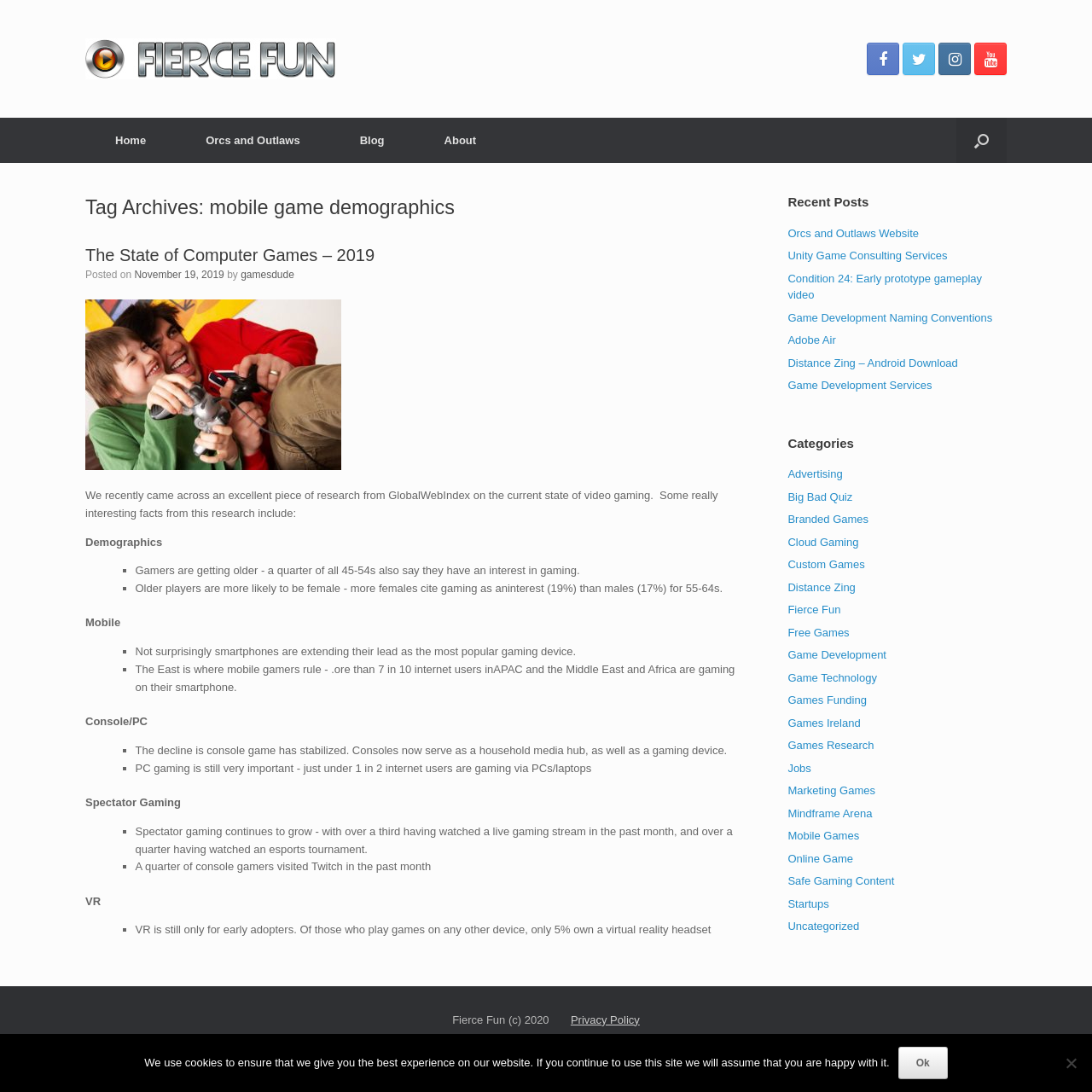Please provide the bounding box coordinates for the element that needs to be clicked to perform the following instruction: "Go to Home". The coordinates should be given as four float numbers between 0 and 1, i.e., [left, top, right, bottom].

[0.078, 0.108, 0.161, 0.149]